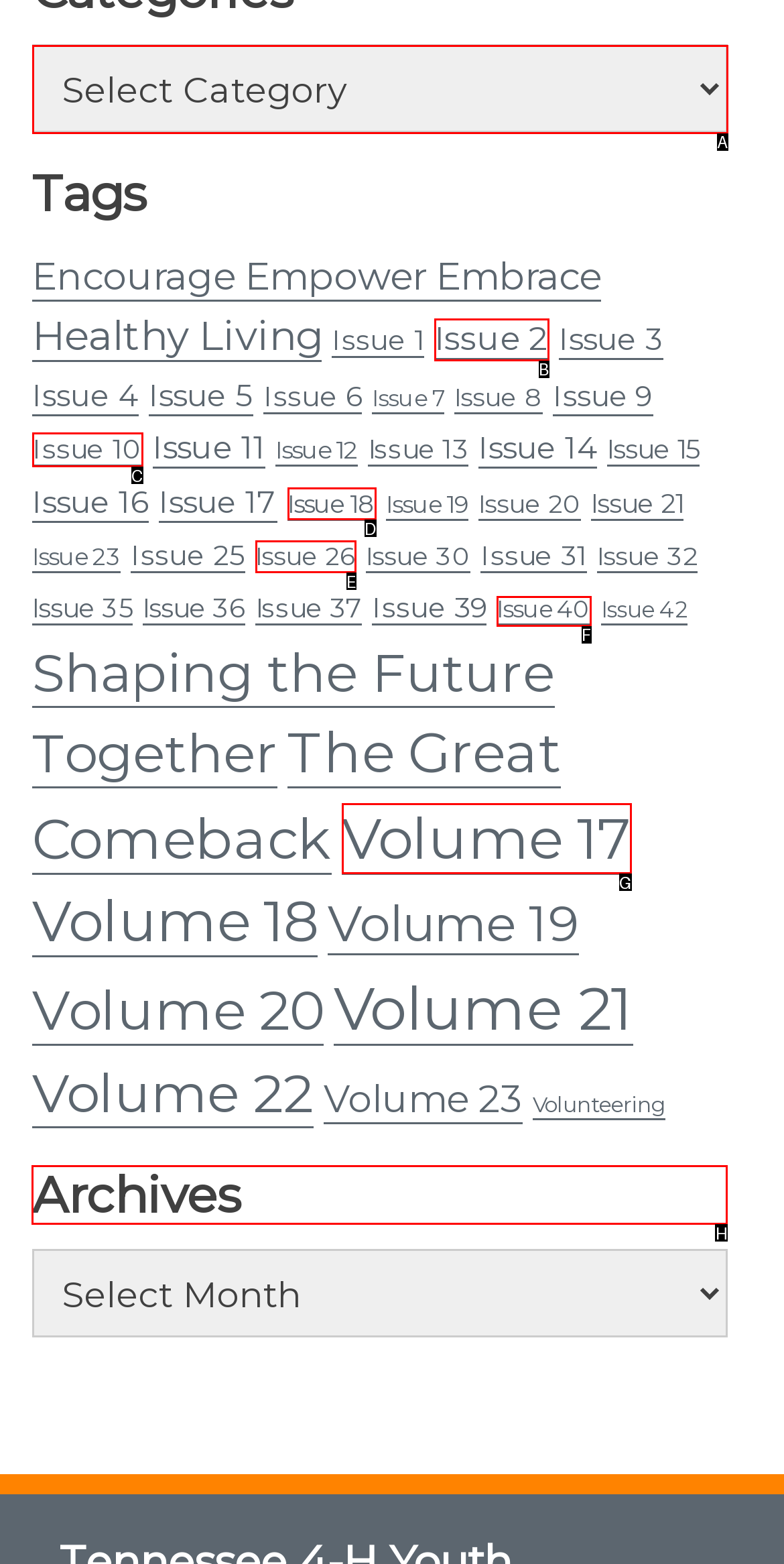Which HTML element should be clicked to complete the task: Browse Archives? Answer with the letter of the corresponding option.

H